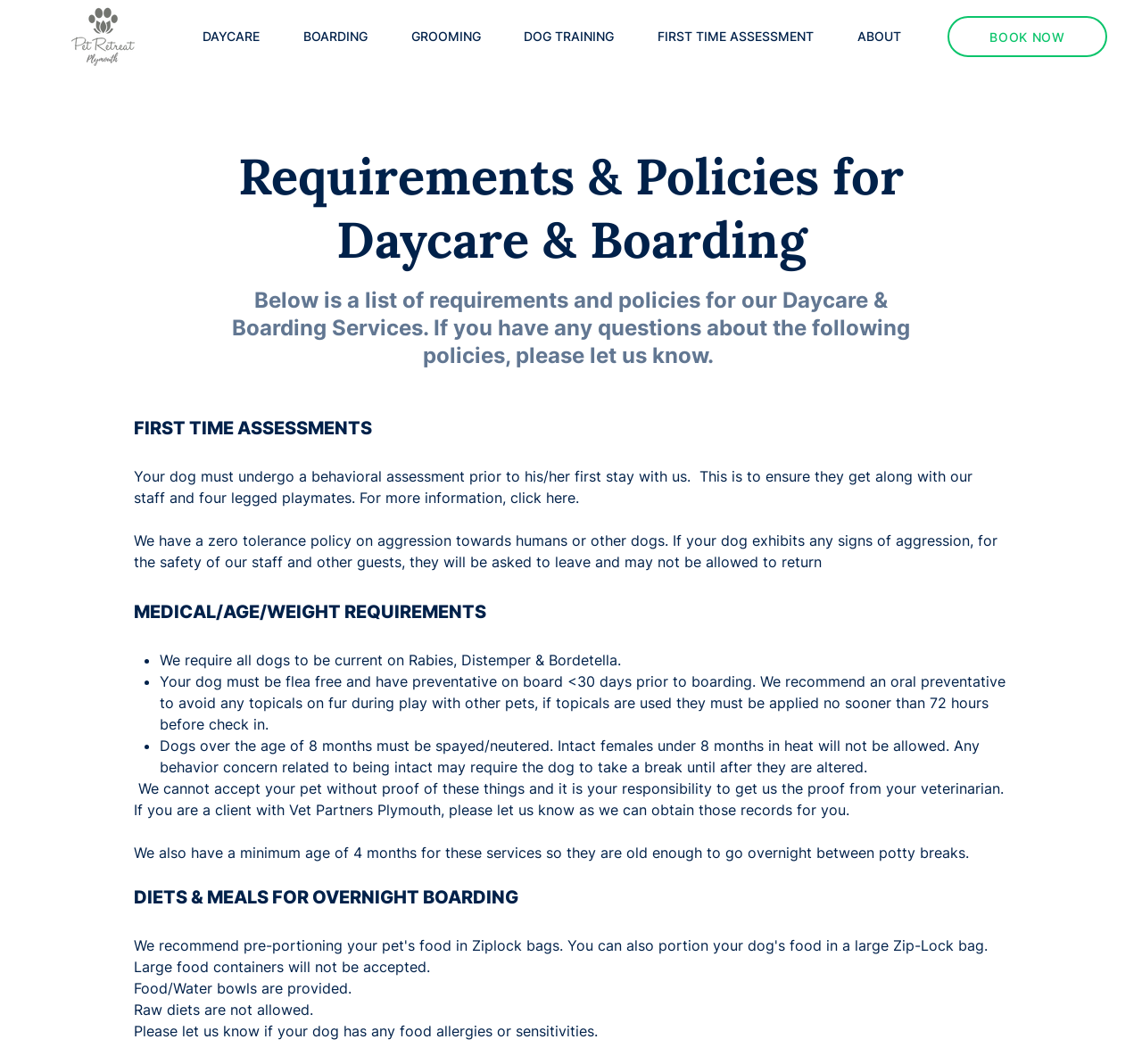Determine the bounding box coordinates of the element that should be clicked to execute the following command: "Click Pet Retreat Logo".

[0.062, 0.005, 0.119, 0.064]